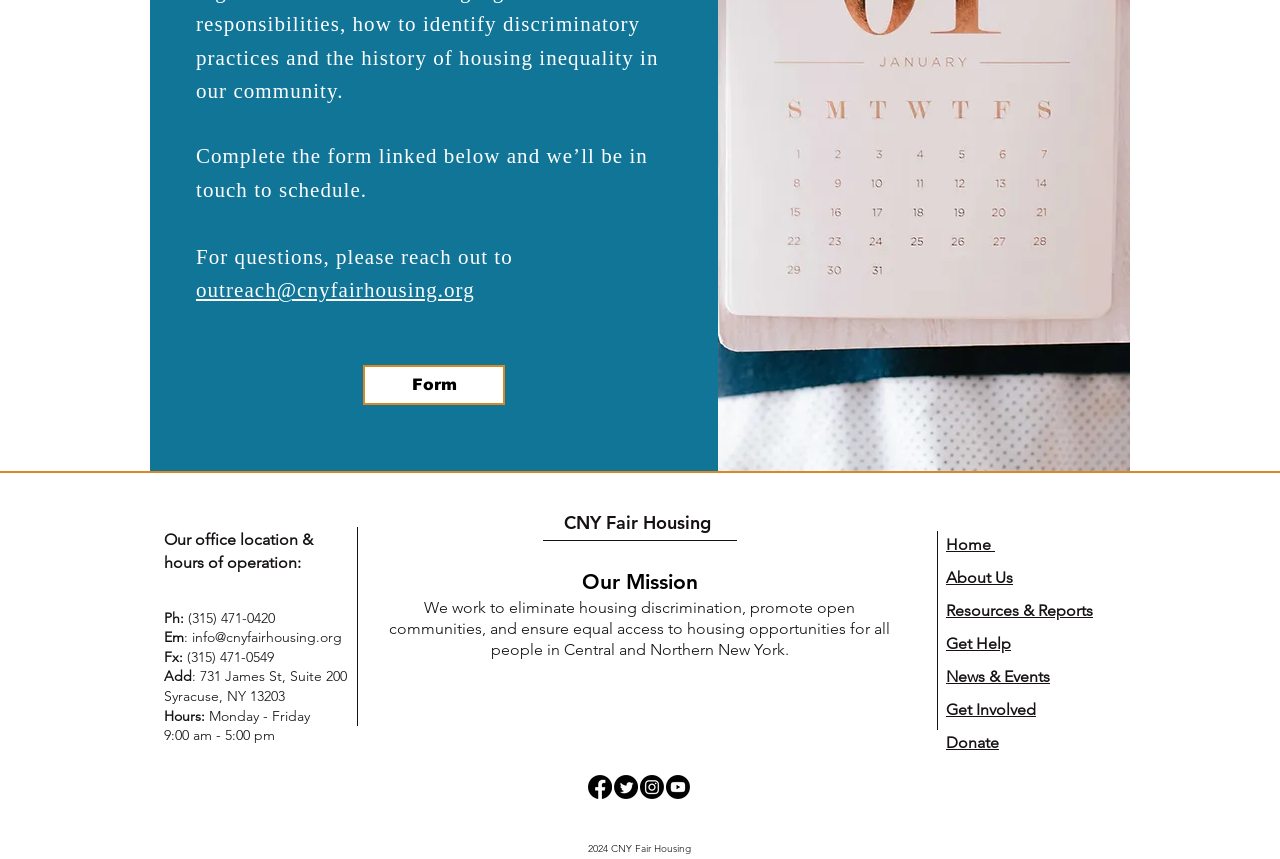Please find the bounding box for the UI element described by: "title="facebook"".

None